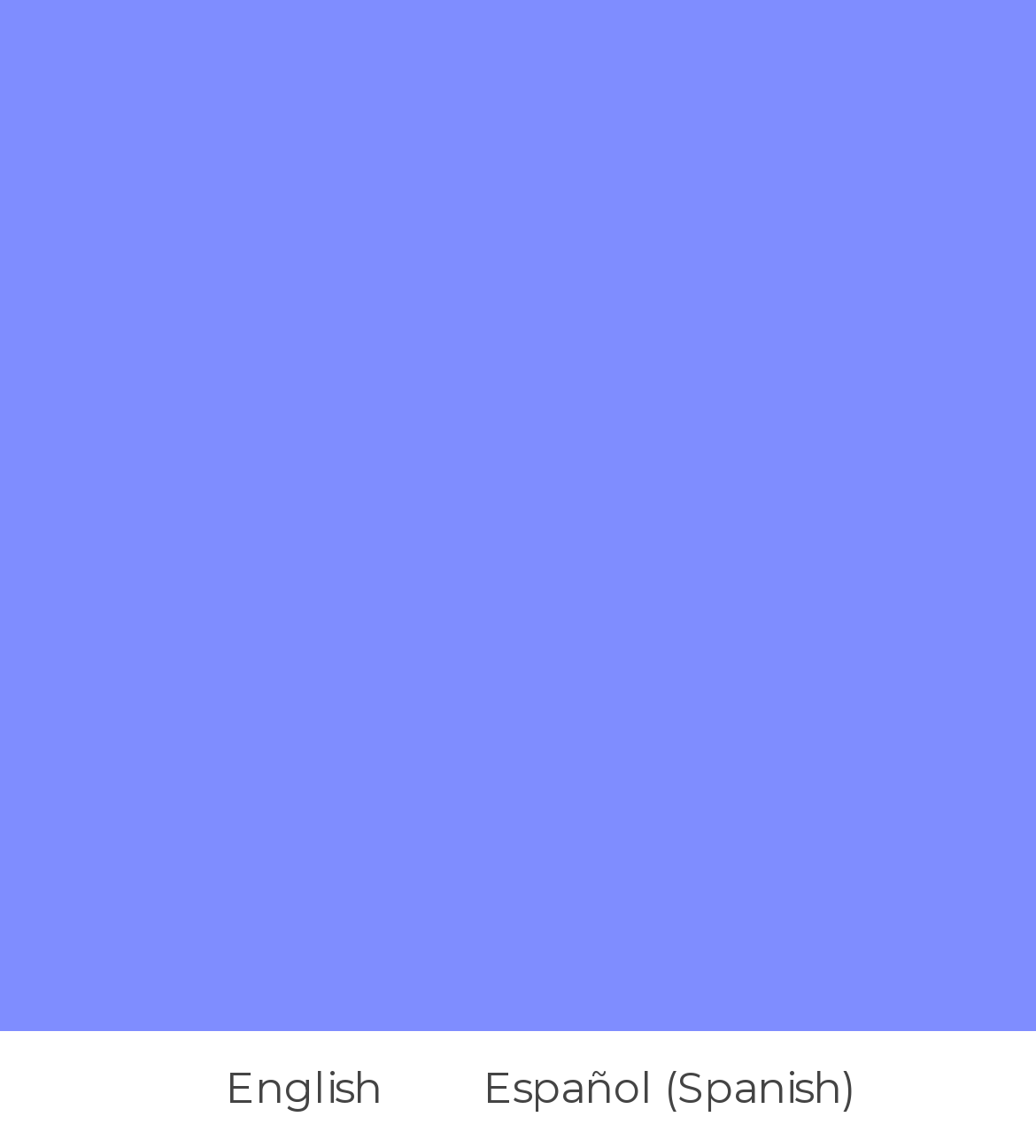What is the last link in the footer section?
Use the screenshot to answer the question with a single word or phrase.

Sitemap